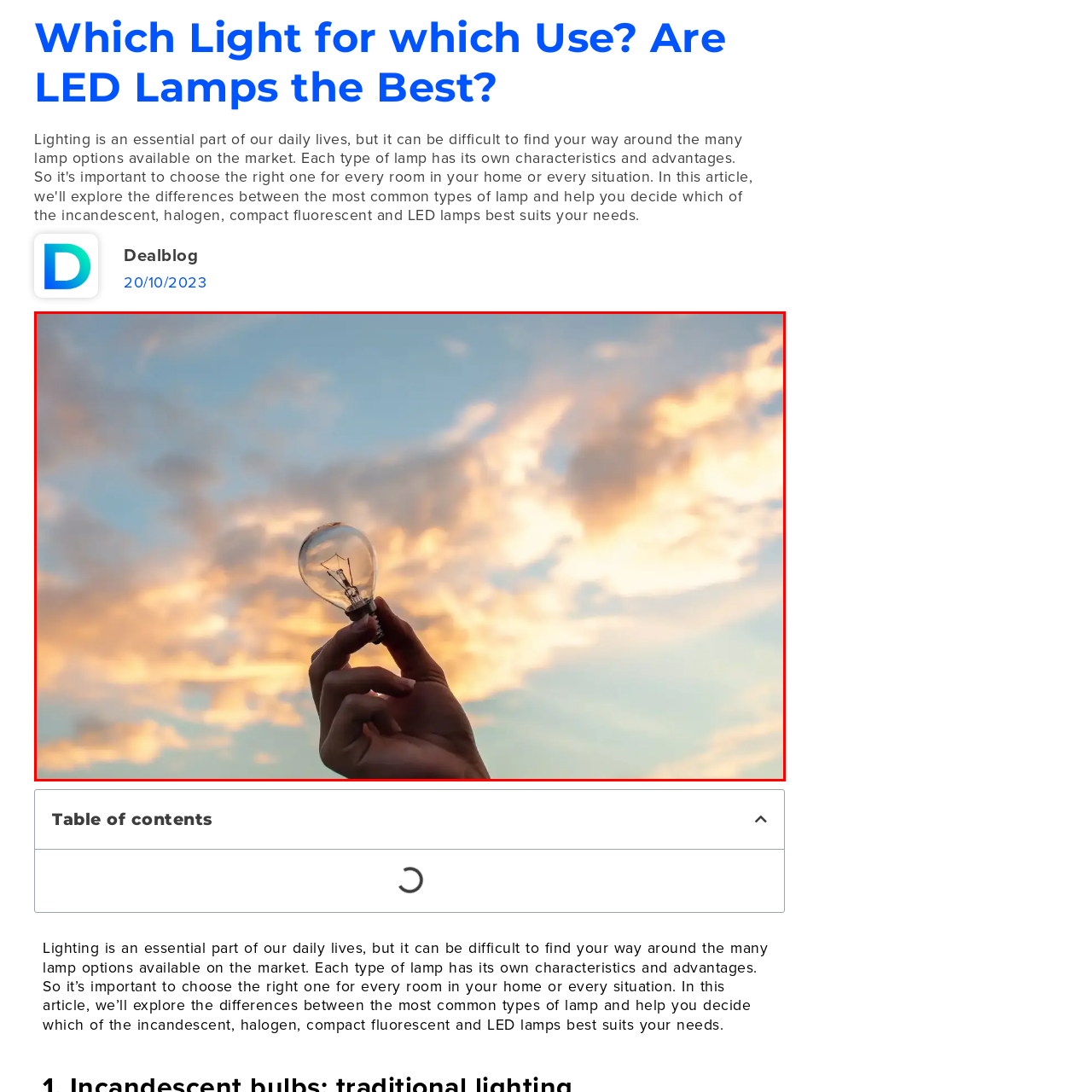Provide an elaborate description of the image marked by the red boundary.

The image features a hand holding a light bulb against a beautiful backdrop of a colorful sky with soft, wispy clouds. The light bulb, clear and glassy, showcases its delicate filament, symbolizing the essence of illumination. This visual resonates with themes of lighting and energy, which are integral to both functional and aesthetic aspects of everyday life. The scene captures the interplay between nature and technology, emphasizing the importance of selecting the right type of lighting for diverse environments. This representation aligns with discussions about different lamp types and their applications, highlighting the focus on making informed choices in lighting solutions.